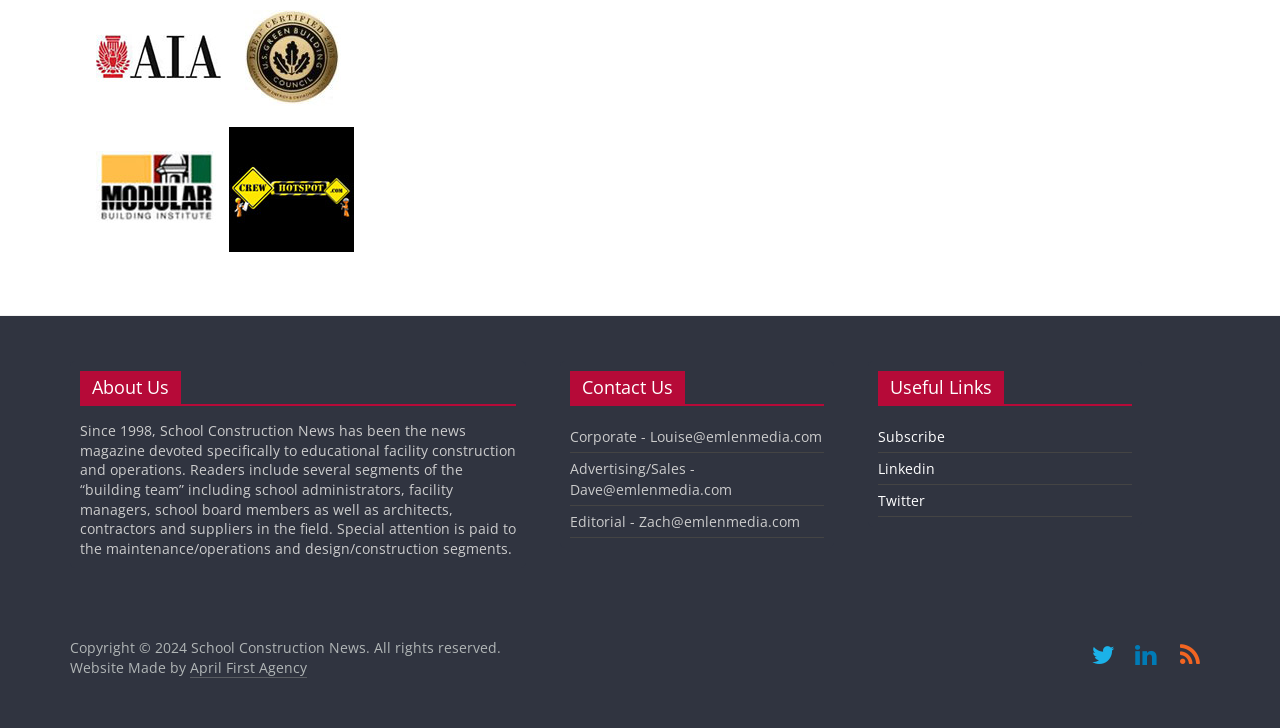How can I contact the corporate office?
Using the visual information, reply with a single word or short phrase.

Louise@emlenmedia.com